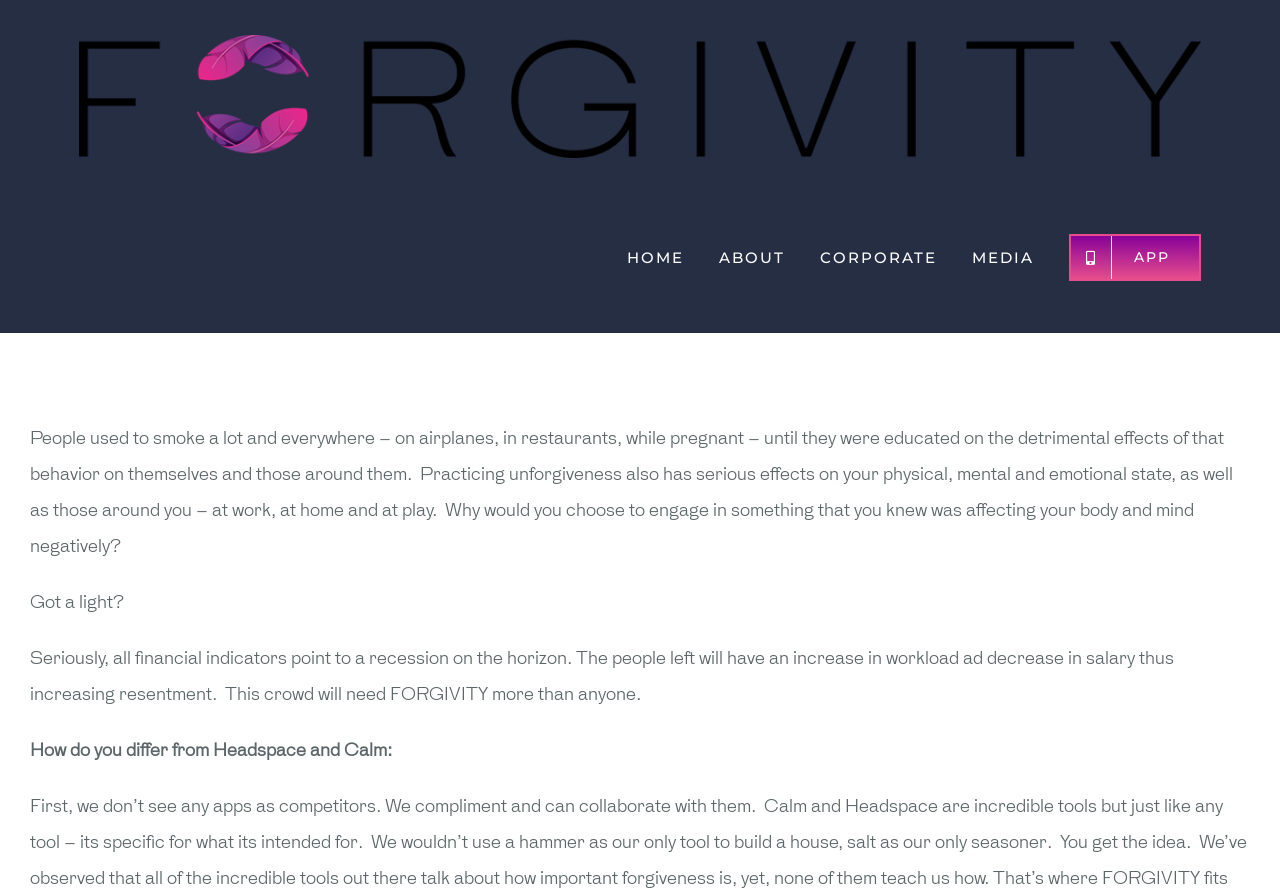Give a one-word or one-phrase response to the question:
What is the name of the logo on the top left?

FORGIVITY Logo